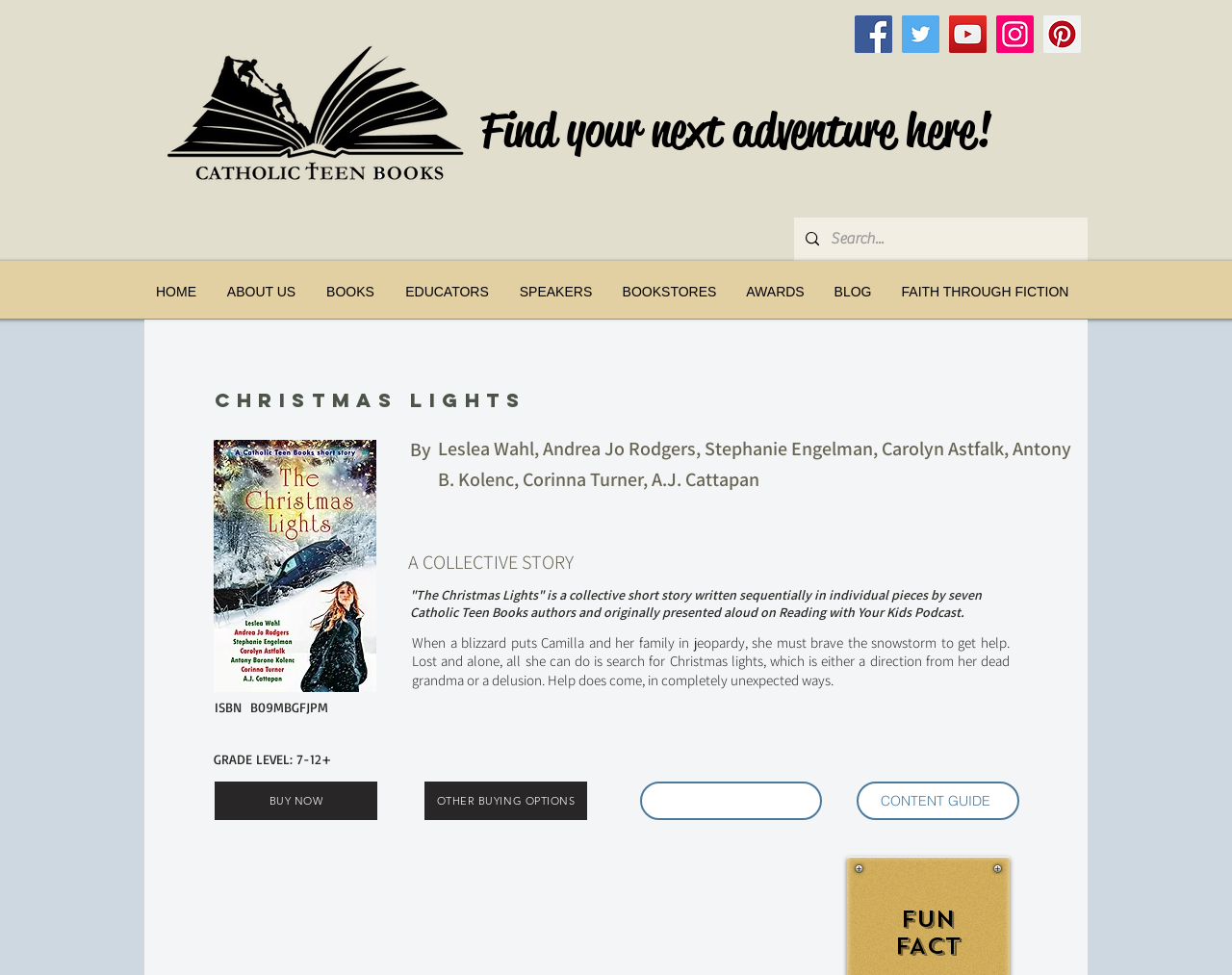What is the grade level of the book?
Refer to the screenshot and deliver a thorough answer to the question presented.

I read the text 'GRADE LEVEL: 7-12+' on the webpage, which indicates the recommended grade level for the book.